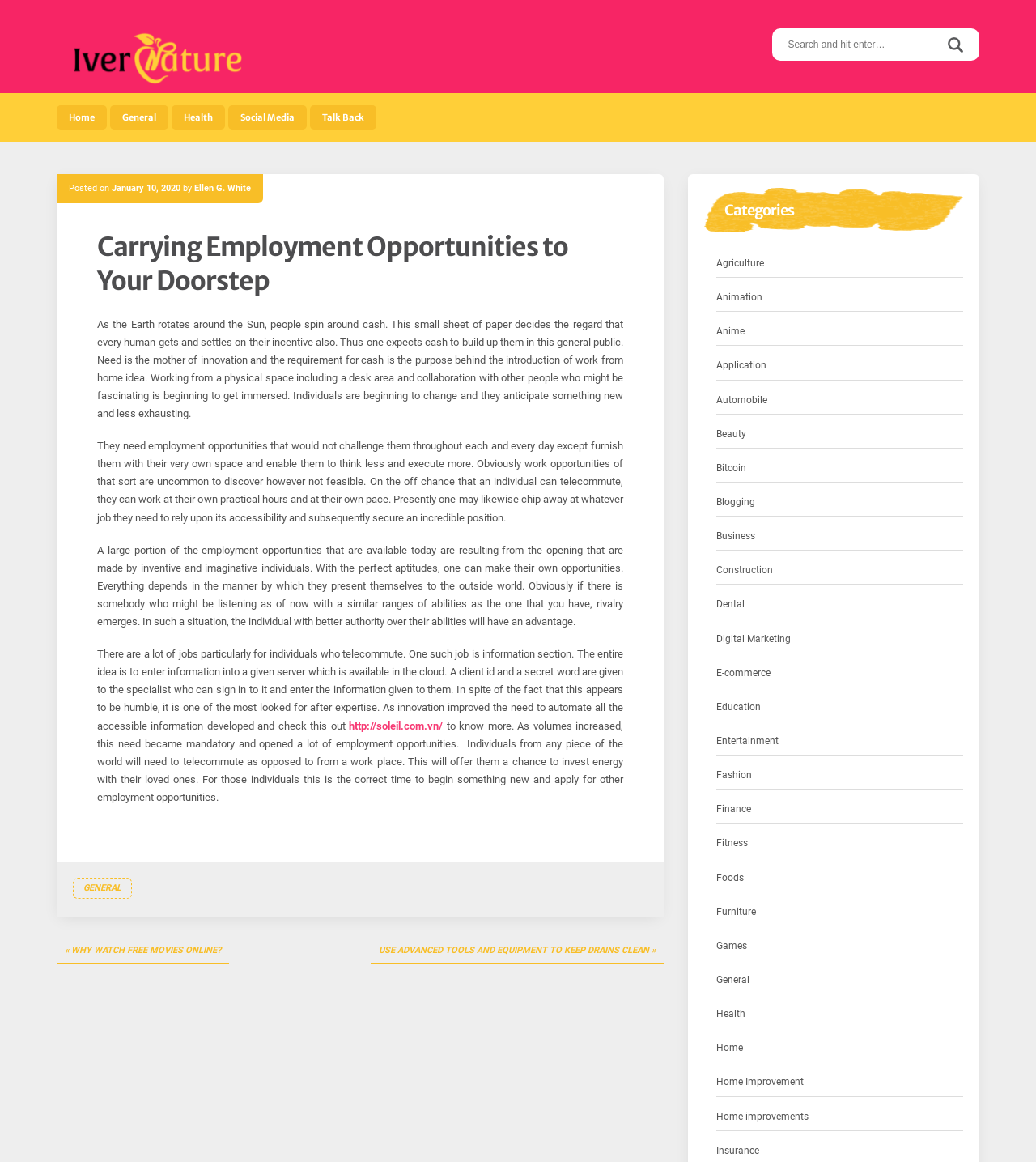Please locate the bounding box coordinates of the element's region that needs to be clicked to follow the instruction: "Click on the 'Home' link". The bounding box coordinates should be provided as four float numbers between 0 and 1, i.e., [left, top, right, bottom].

[0.055, 0.091, 0.103, 0.111]